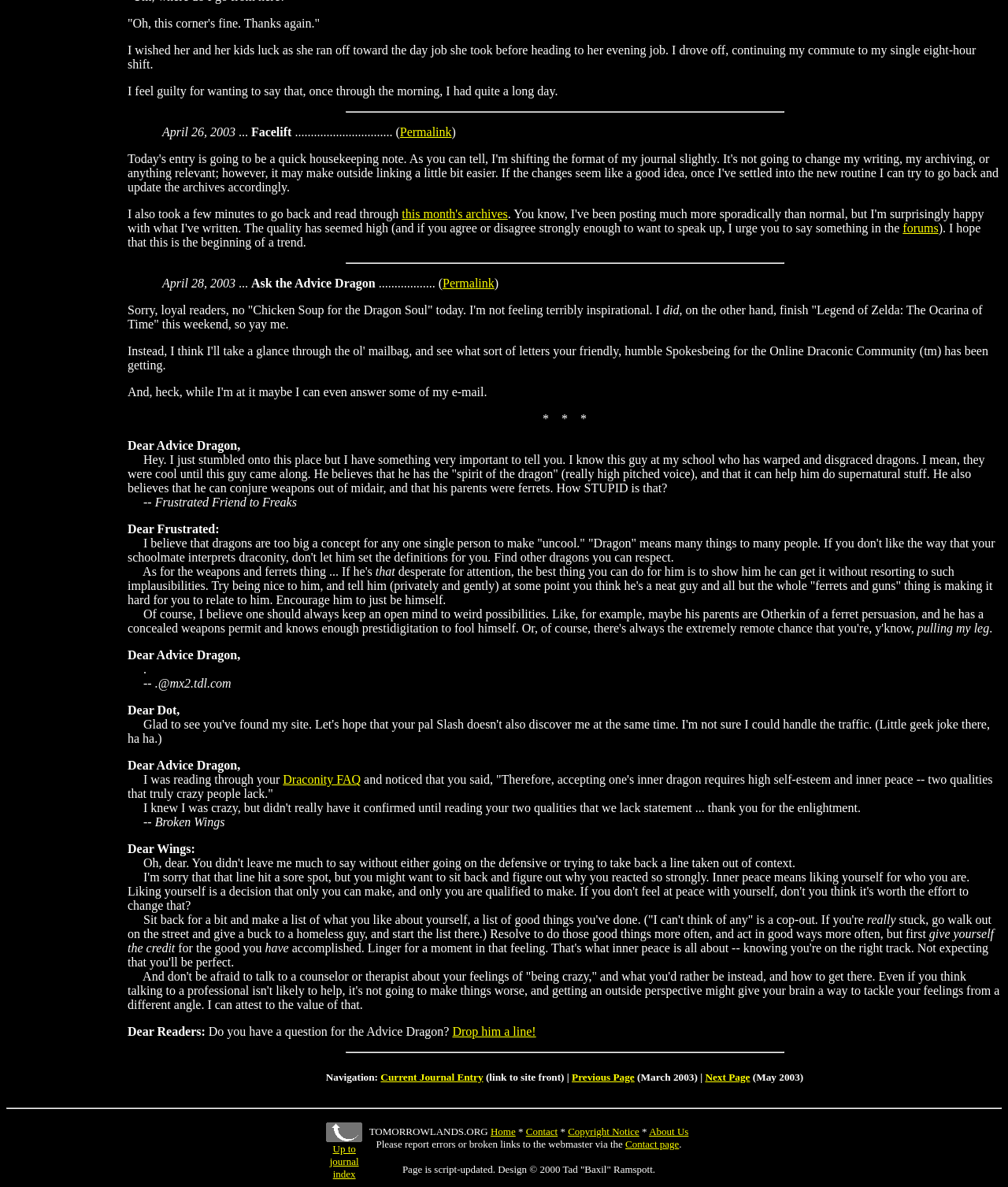Please identify the bounding box coordinates of the clickable area that will fulfill the following instruction: "ask the Advice Dragon". The coordinates should be in the format of four float numbers between 0 and 1, i.e., [left, top, right, bottom].

[0.449, 0.864, 0.532, 0.875]